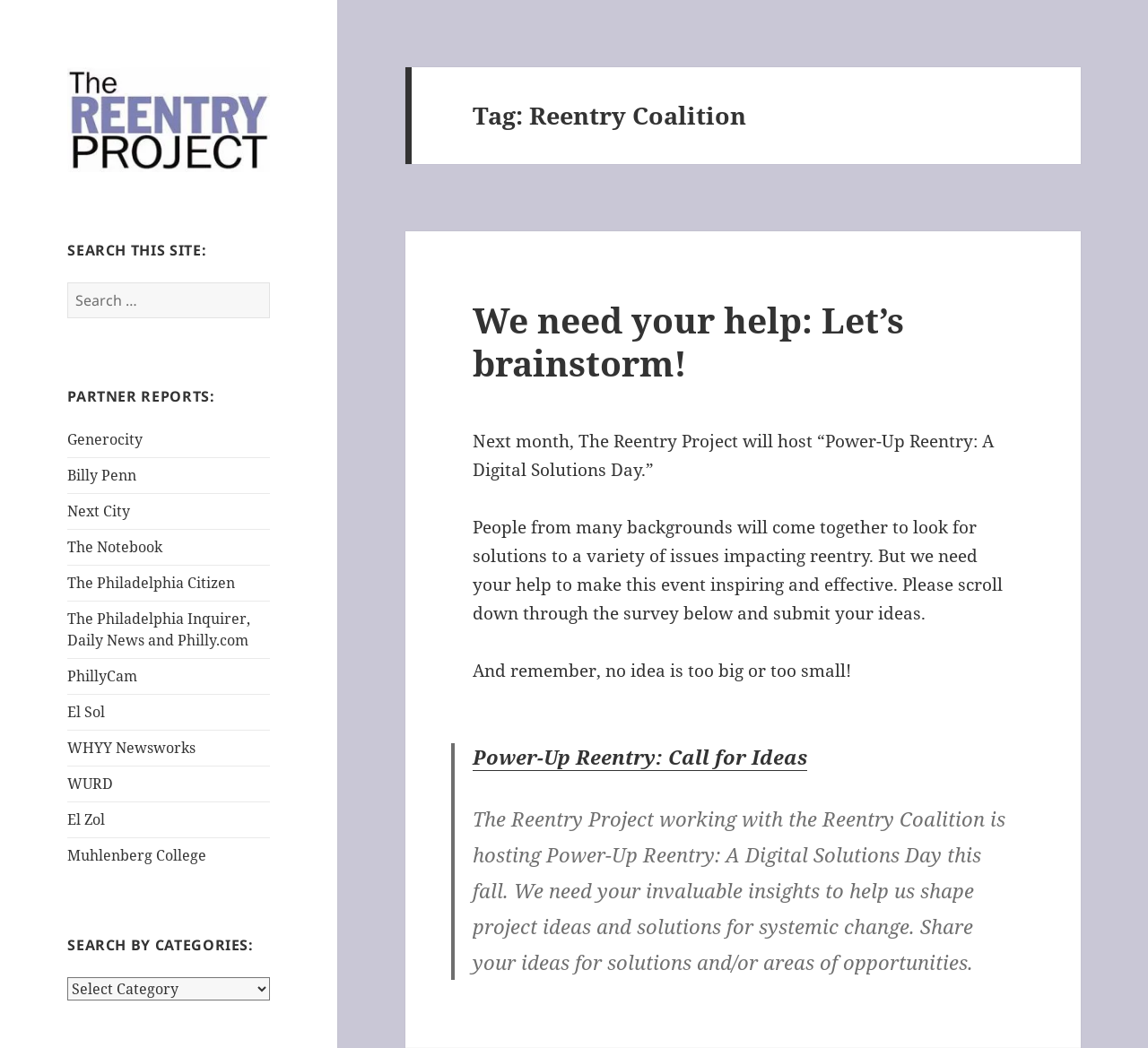Please identify the bounding box coordinates of the element that needs to be clicked to execute the following command: "Select a category from the dropdown menu". Provide the bounding box using four float numbers between 0 and 1, formatted as [left, top, right, bottom].

[0.059, 0.932, 0.235, 0.954]